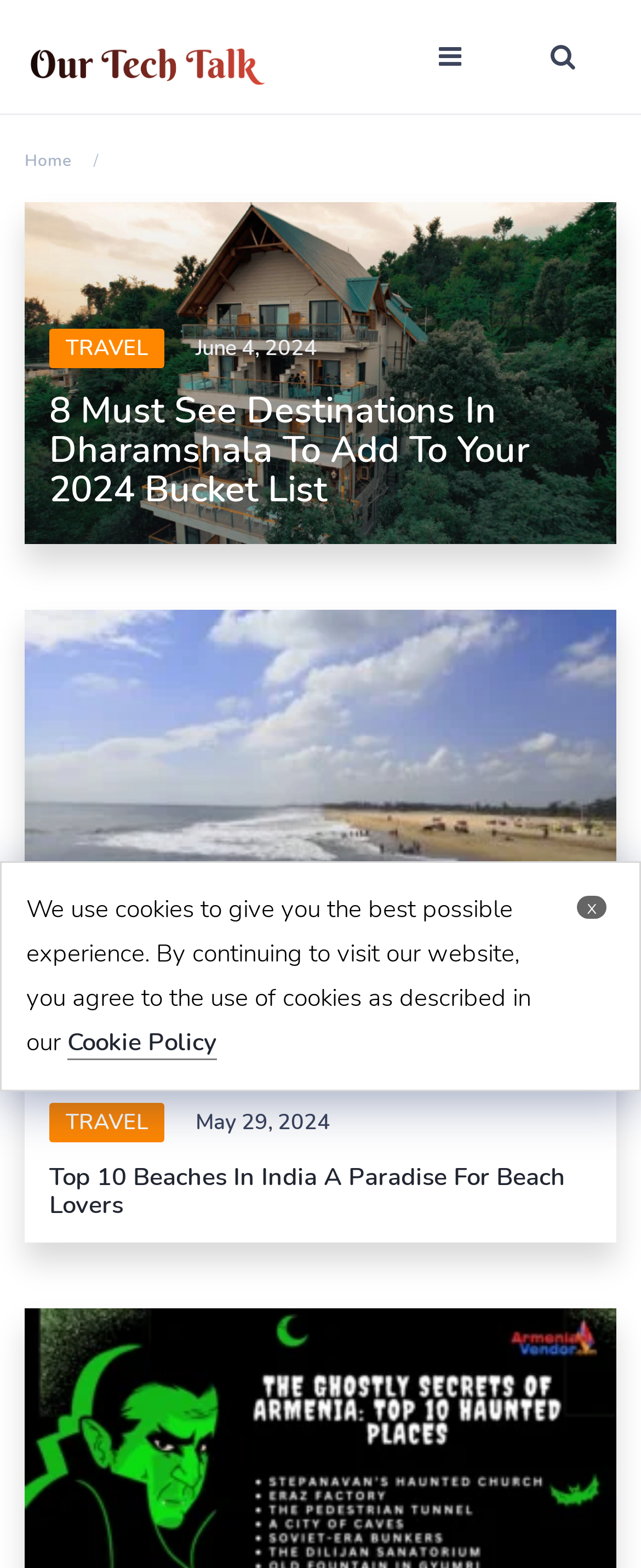Can you find the bounding box coordinates for the element to click on to achieve the instruction: "go to home page"?

[0.038, 0.095, 0.11, 0.11]